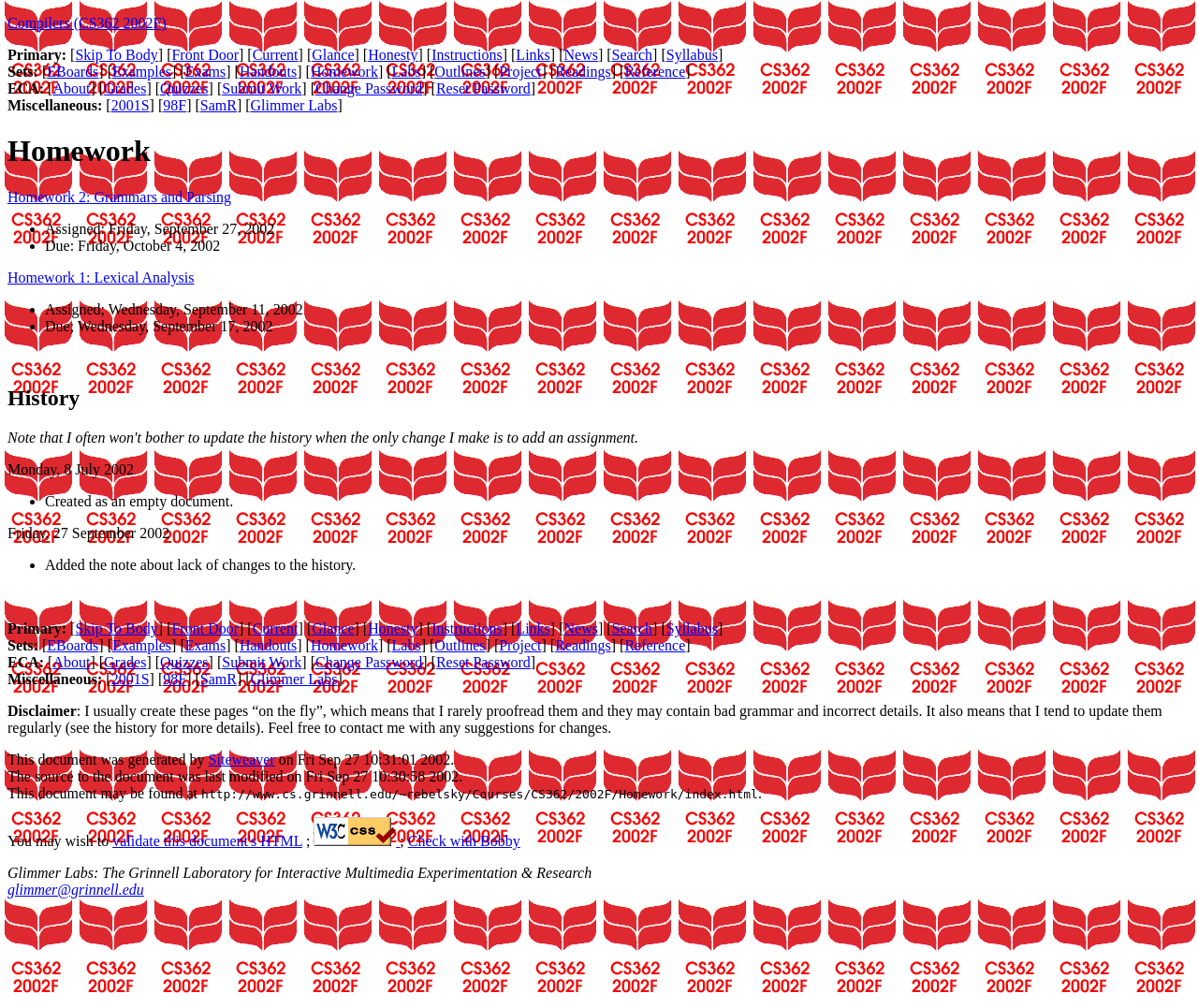Describe all visible elements and their arrangement on the webpage.

This webpage is about CS362 2002F Homework. At the top, there are several links, including "Compilers (CS362 2002F)", "Skip To Body", "Front Door", "Current", "Glance", "Honesty", "Instructions", "Links", and more. These links are arranged horizontally, with "Compilers (CS362 2002F)" on the left and "Links" on the right.

Below these links, there are three sections: "Primary:", "Sets:", and "ECA:". Each section has its own set of links and text. The "Primary:" section has links to "Front Door", "Current", "Glance", and more. The "Sets:" section has links to "EBoards", "Examples", "Exams", and more. The "ECA:" section has links to "About", "Grades", "Quizzes", and more.

Further down the page, there is a heading "Homework" followed by two links: "Homework 2: Grammars and Parsing" and "Homework 1: Lexical Analysis". Each link has a list of details, including the assignment and due dates.

Below the homework links, there is a heading "History" followed by a list of dates, including "Monday, 8 July 2002" and "Friday, 27 September 2002". Each date has a corresponding list of events, such as "Created as an empty document." and "Added the note about lack of changes to the history."

At the very bottom of the page, there is a repetition of the "Primary:" section, with the same links and text as before.